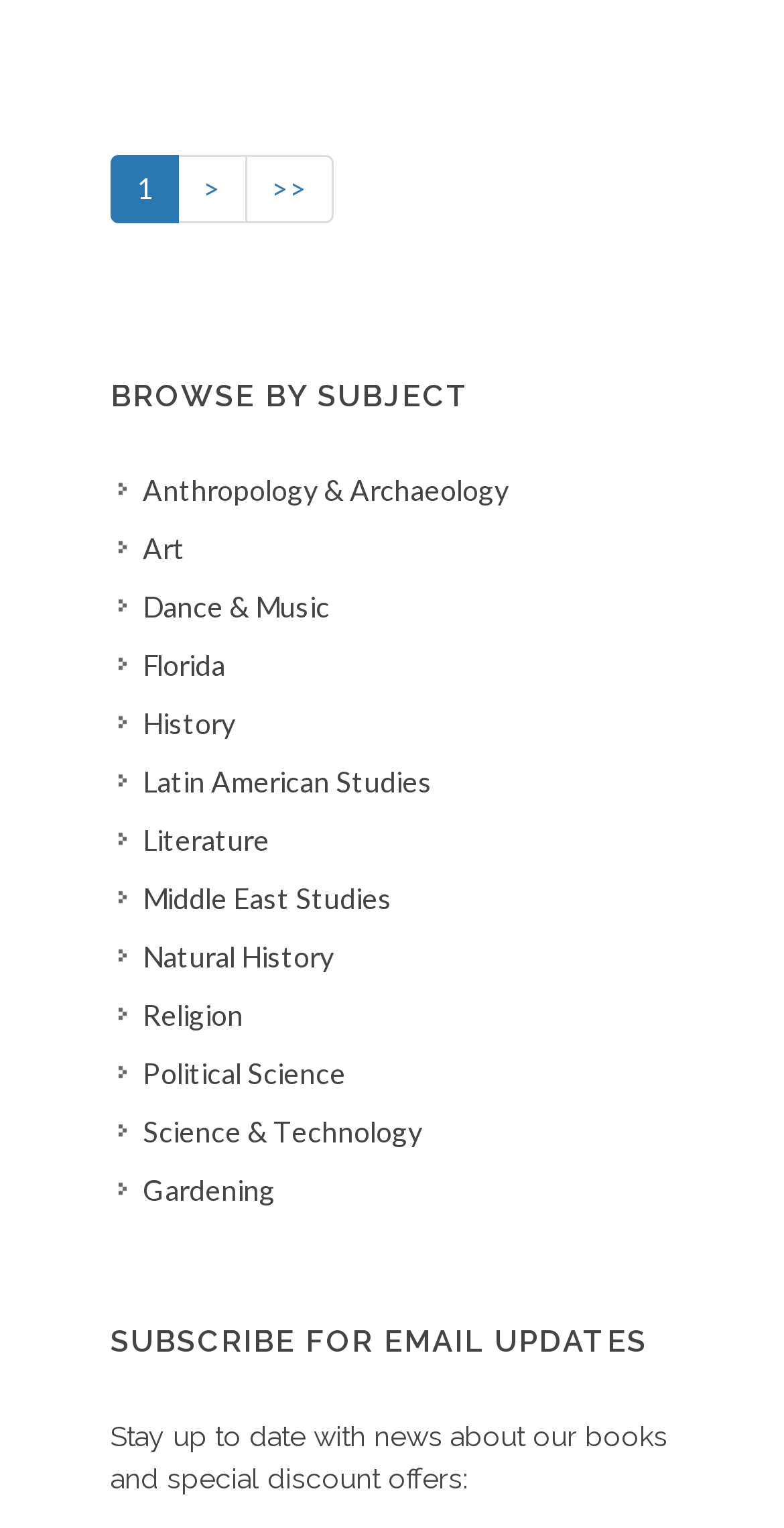What is the first subject listed?
Based on the image, answer the question with a single word or brief phrase.

Anthropology & Archaeology